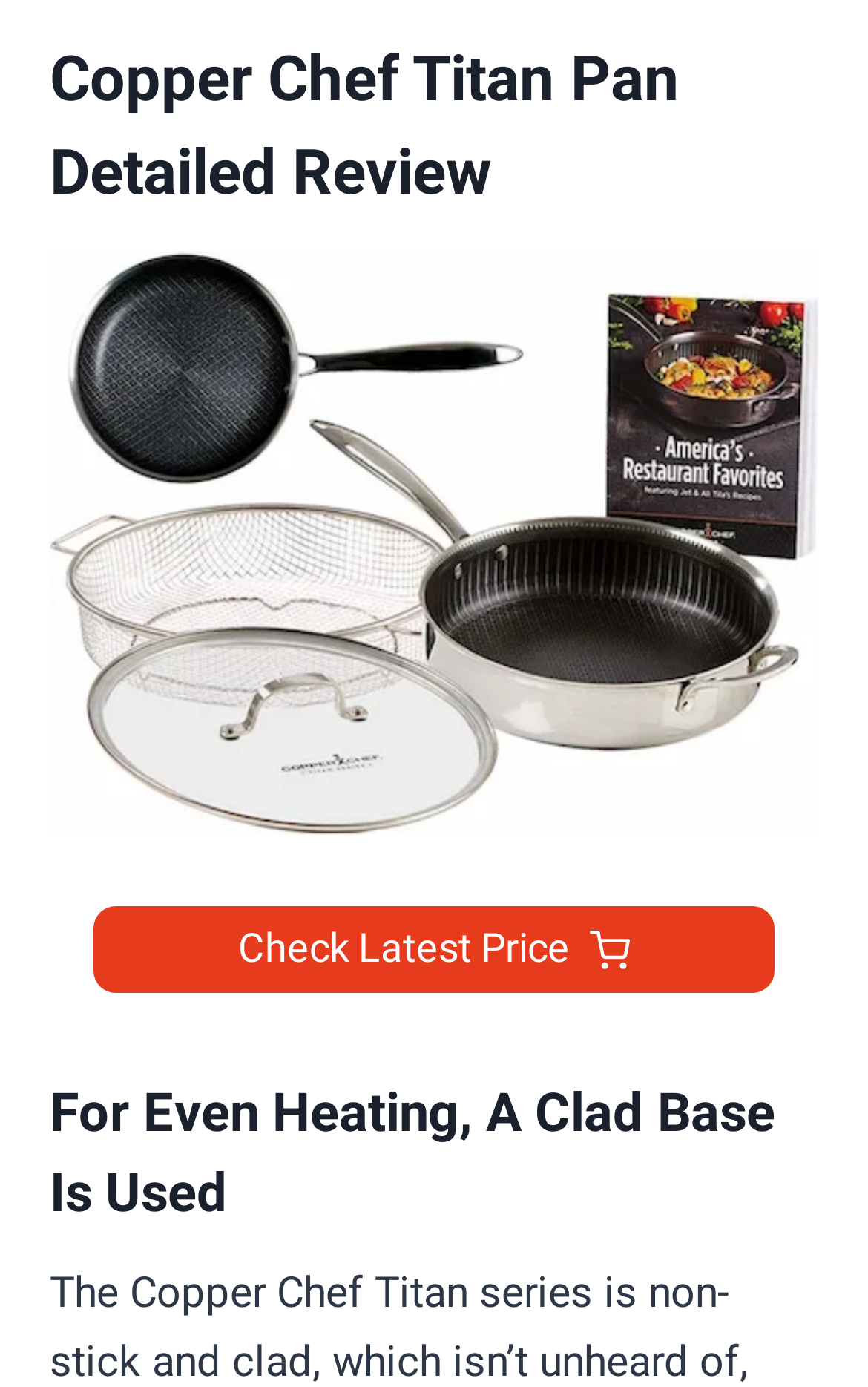Please identify the bounding box coordinates of the element's region that I should click in order to complete the following instruction: "Check out server slot thailand". The bounding box coordinates consist of four float numbers between 0 and 1, i.e., [left, top, right, bottom].

None